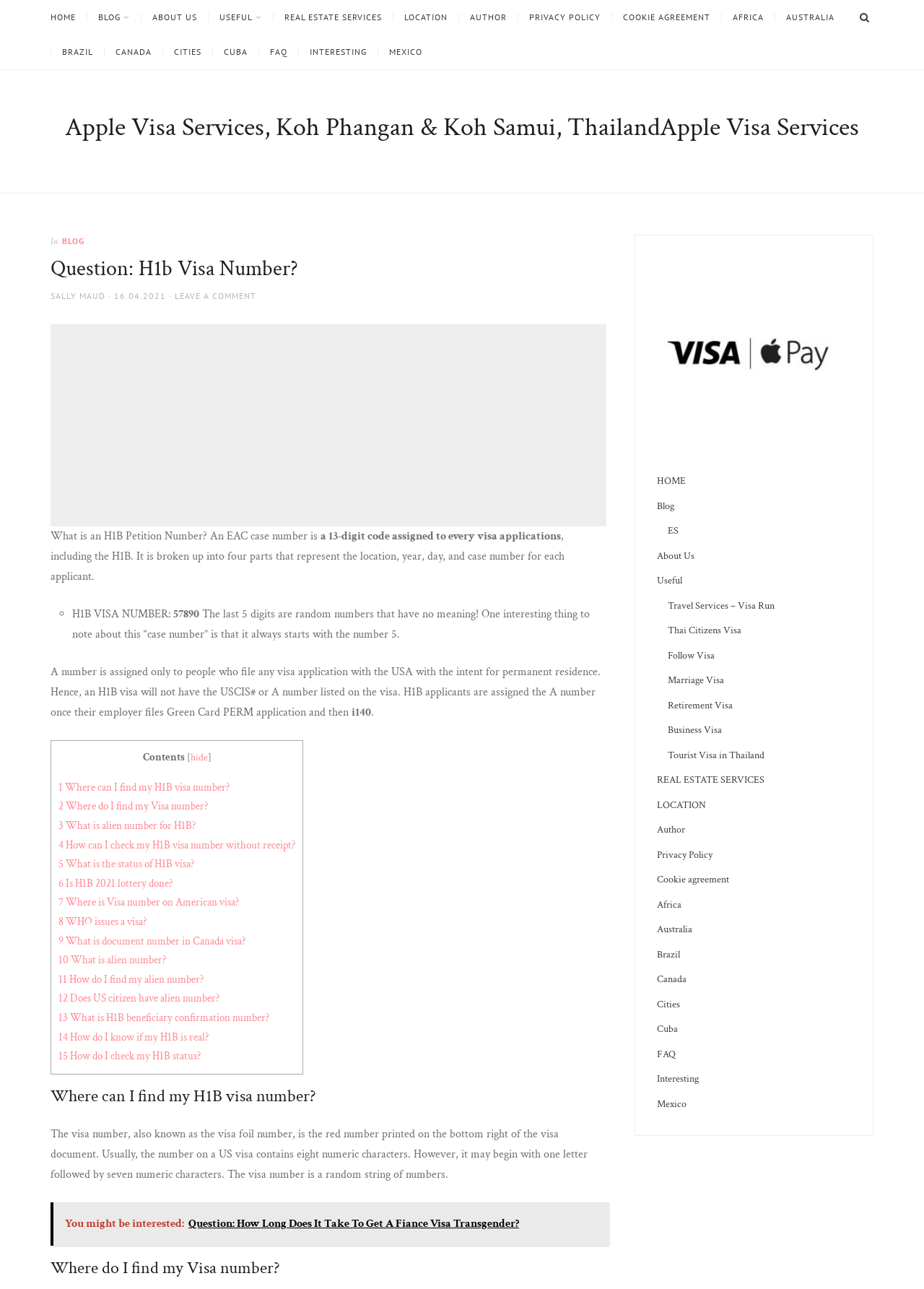Please provide the bounding box coordinates for the element that needs to be clicked to perform the following instruction: "Go to the HOME page". The coordinates should be given as four float numbers between 0 and 1, i.e., [left, top, right, bottom].

[0.055, 0.01, 0.094, 0.017]